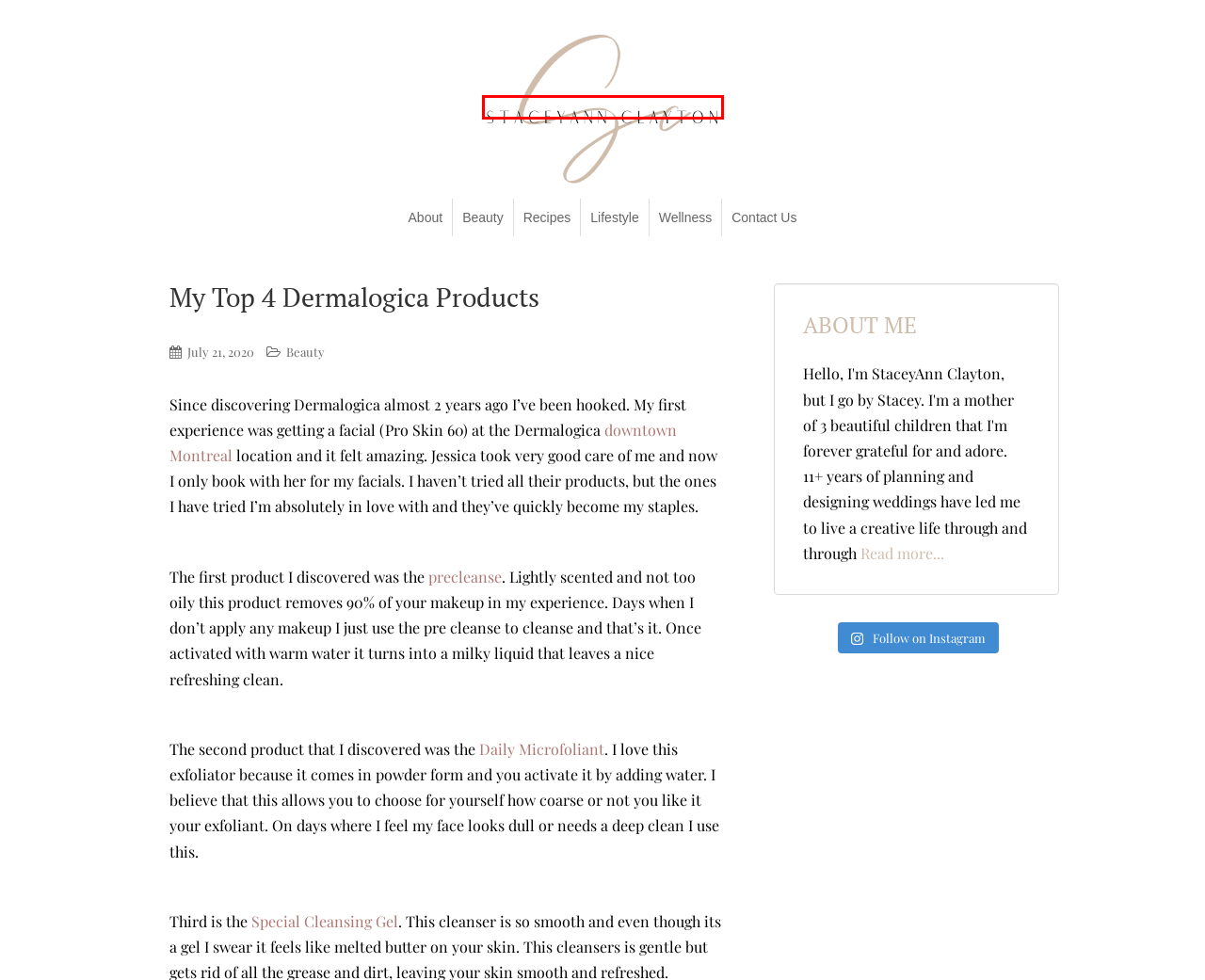Given a webpage screenshot with a red bounding box around a particular element, identify the best description of the new webpage that will appear after clicking on the element inside the red bounding box. Here are the candidates:
A. Why sunscreen is important spotlighting my 3 Favs – StaceyAnn Clayton
B. Planning a Montreal wedding Contact us for Free initial meeting
C. Montreal Beauty&Wellness Blogger
D. Montreal Weddings ,Event planner& Decor Stylist
E. Beauty Archives – StaceyAnn Clayton
F. Online Booking
G. My Daily schedule – StaceyAnn Clayton
H. Montreal Wedding Blogger, Events, entertainment and lifestyle.

D